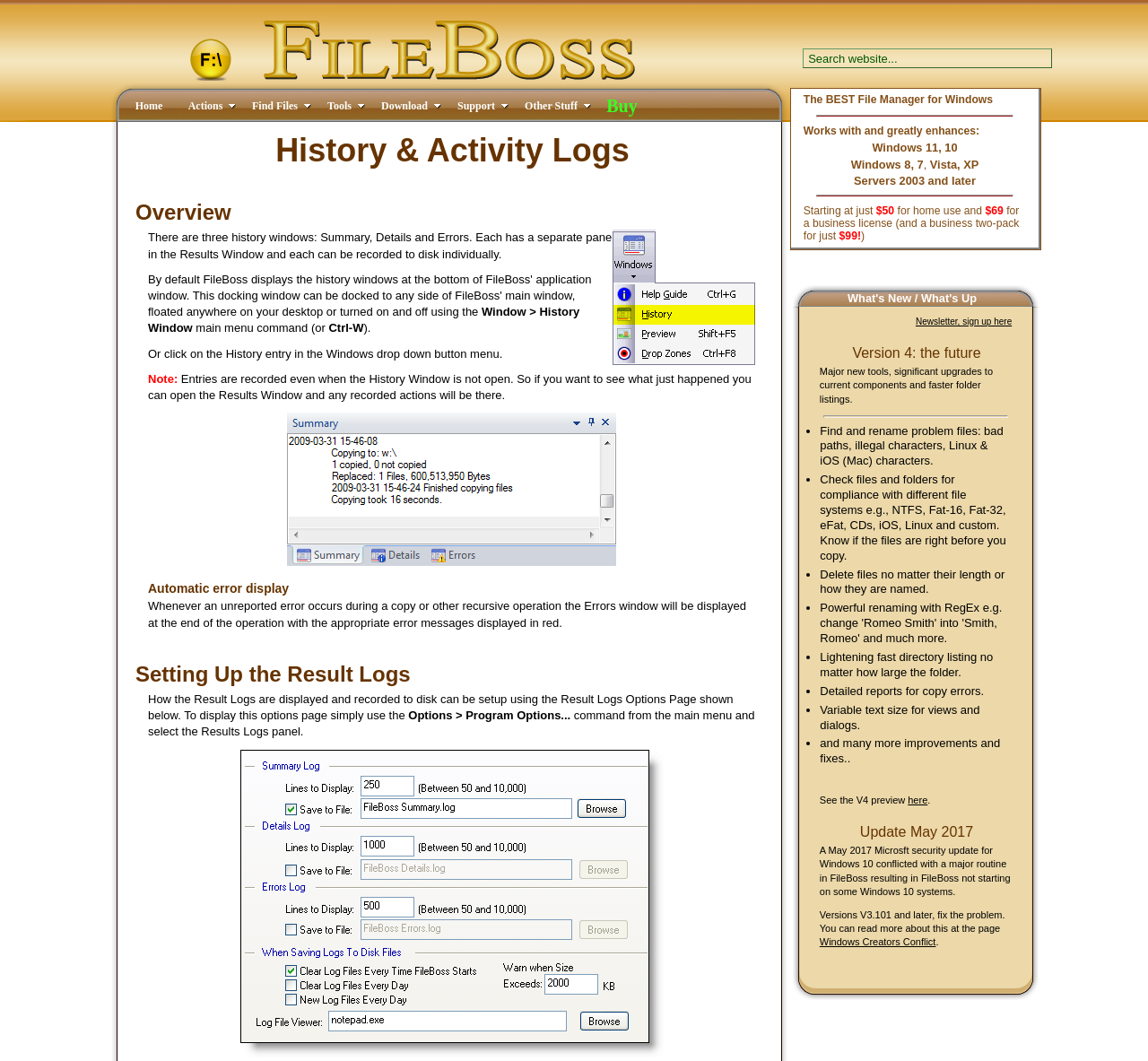What is the 'Download' button for?
Using the information from the image, answer the question thoroughly.

The 'Download' button is likely for downloading the FileBoss software, as it is a common convention for download buttons to be labeled as such and to be placed in a prominent location on the webpage.